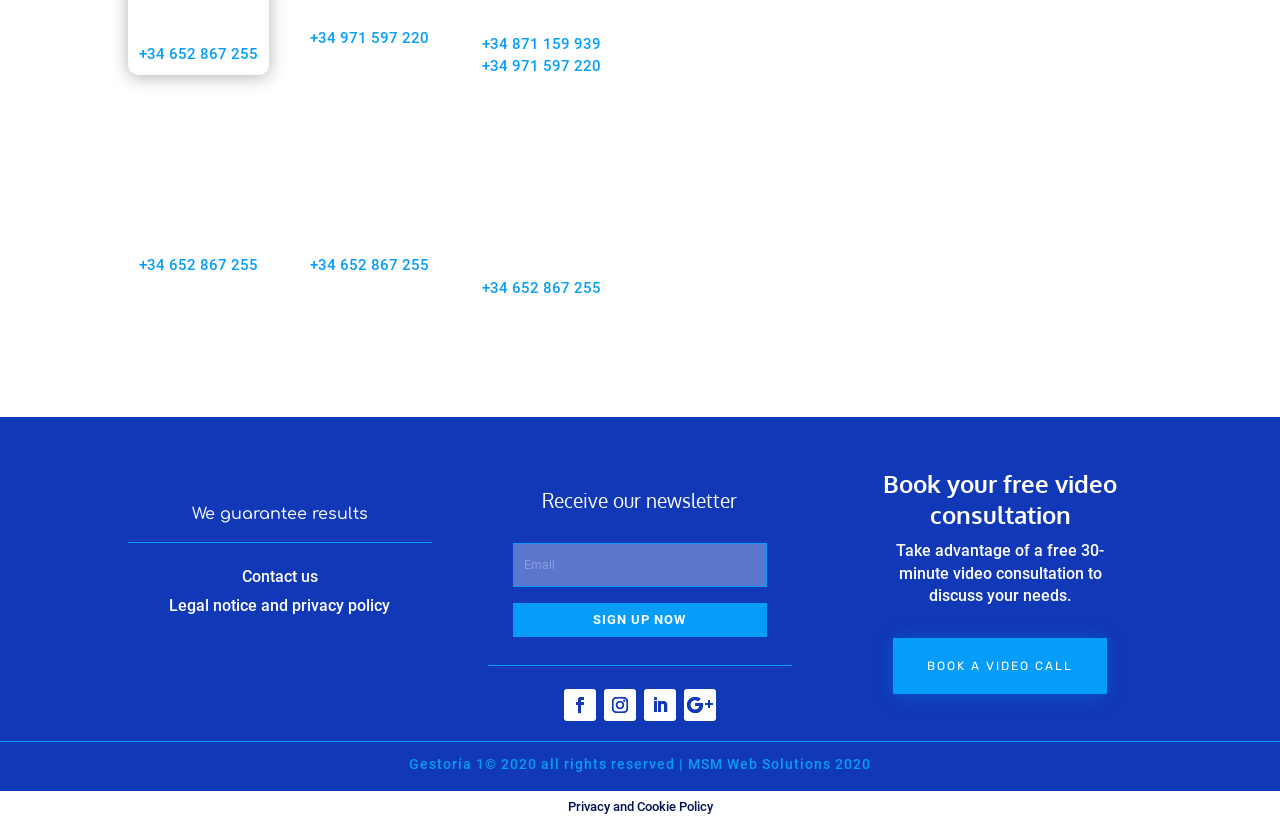Find the bounding box coordinates of the element's region that should be clicked in order to follow the given instruction: "Click the 'SIGN UP NOW' link". The coordinates should consist of four float numbers between 0 and 1, i.e., [left, top, right, bottom].

[0.401, 0.733, 0.599, 0.774]